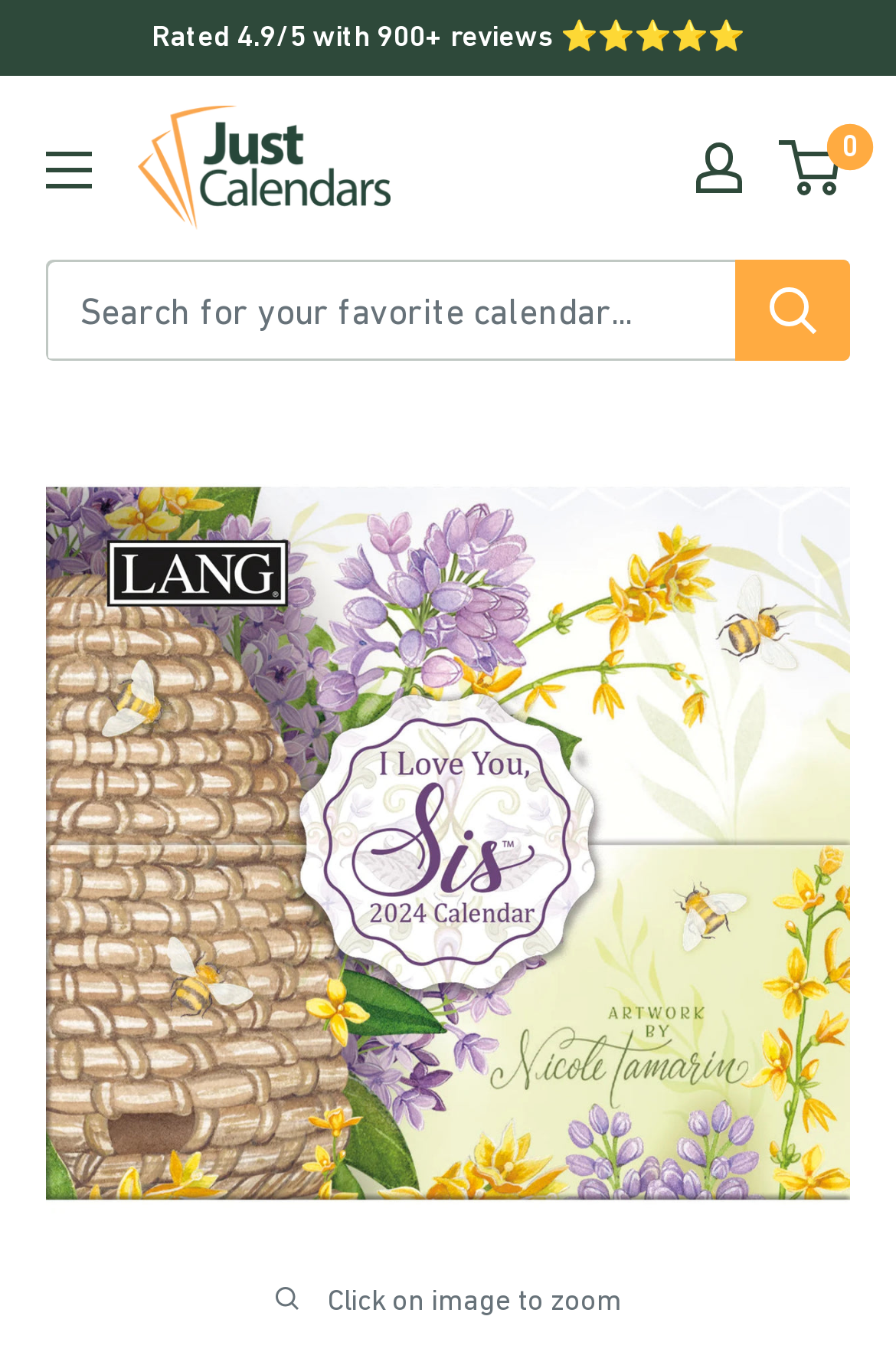Answer the question below with a single word or a brief phrase: 
How many items are in the cart?

0